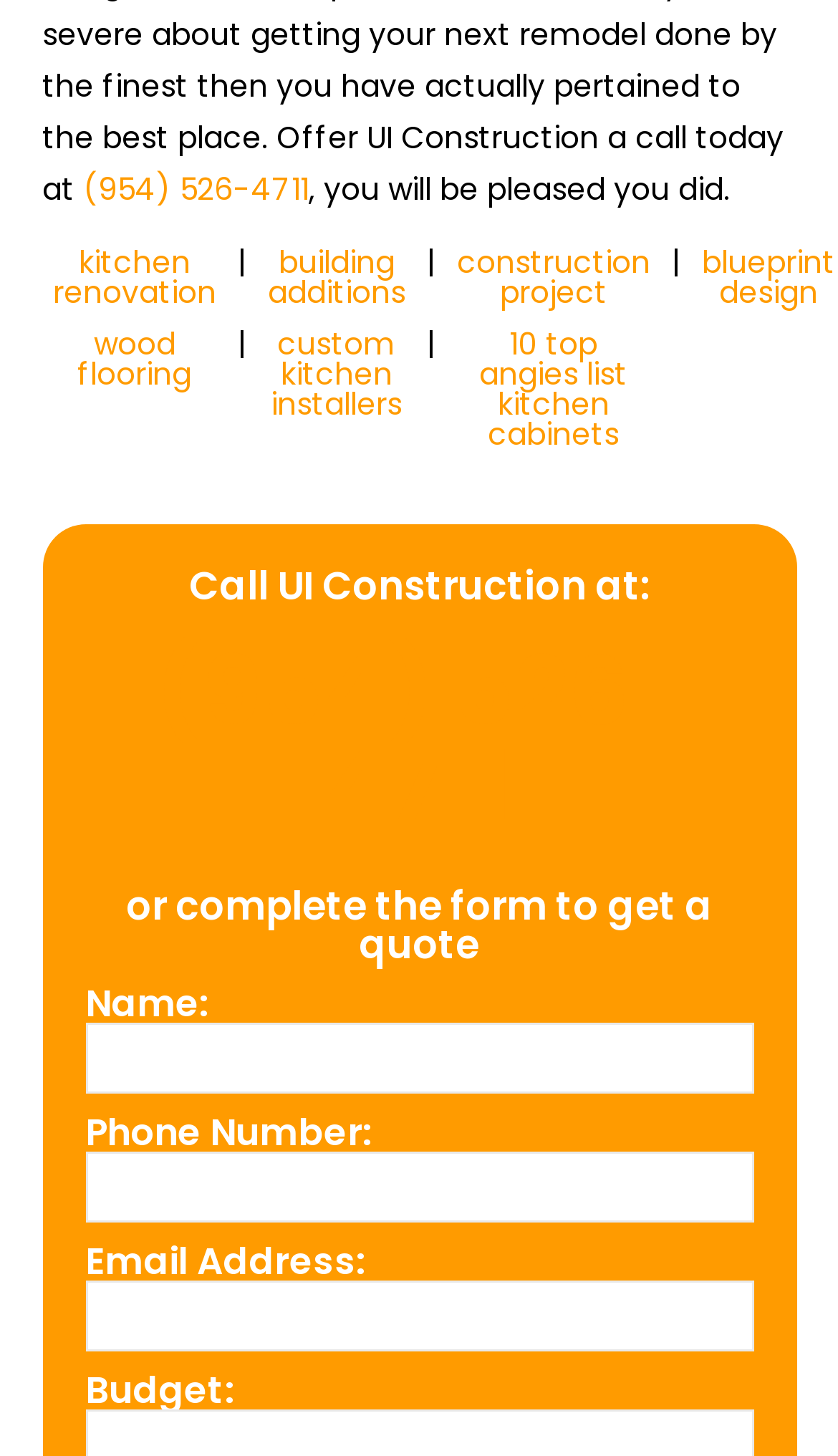Indicate the bounding box coordinates of the clickable region to achieve the following instruction: "Enter your 'Email Address'."

[0.101, 0.879, 0.899, 0.928]